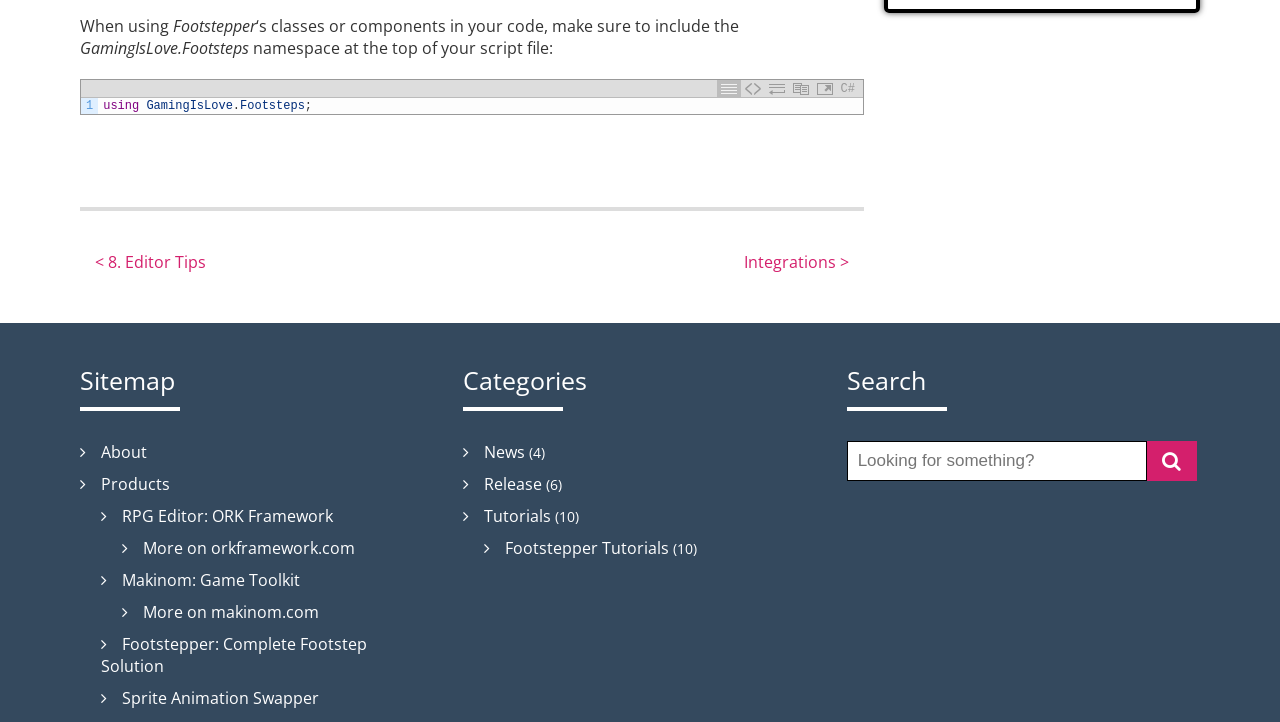Please identify the bounding box coordinates of the element's region that should be clicked to execute the following instruction: "Search for something". The bounding box coordinates must be four float numbers between 0 and 1, i.e., [left, top, right, bottom].

[0.661, 0.611, 0.896, 0.666]